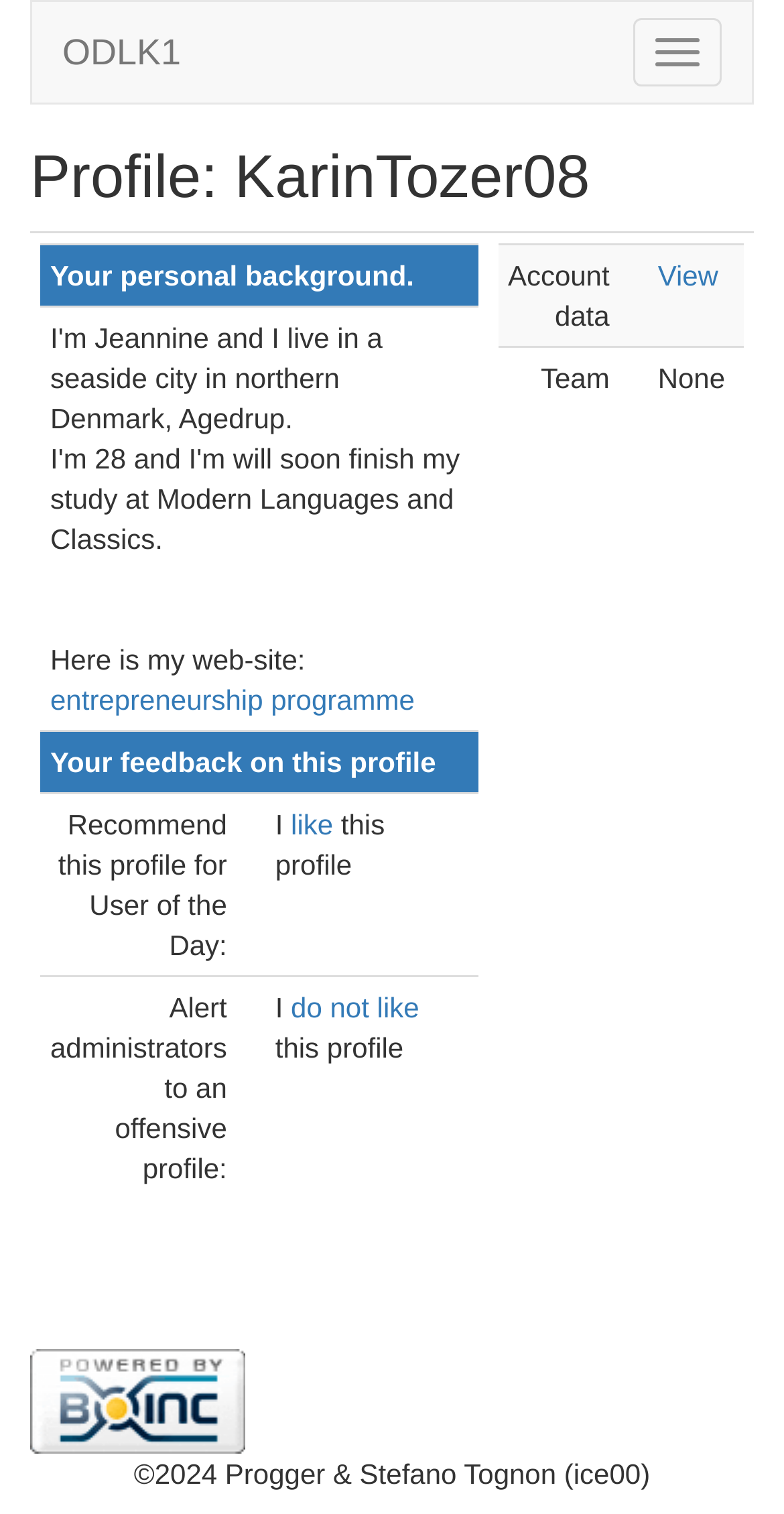Using the information in the image, give a detailed answer to the following question: What is the text above the 'Powered by BOINC' link?

The text above the 'Powered by BOINC' link is a copyright notice that reads '©2024 Progger & Stefano Tognon (ice00)'.